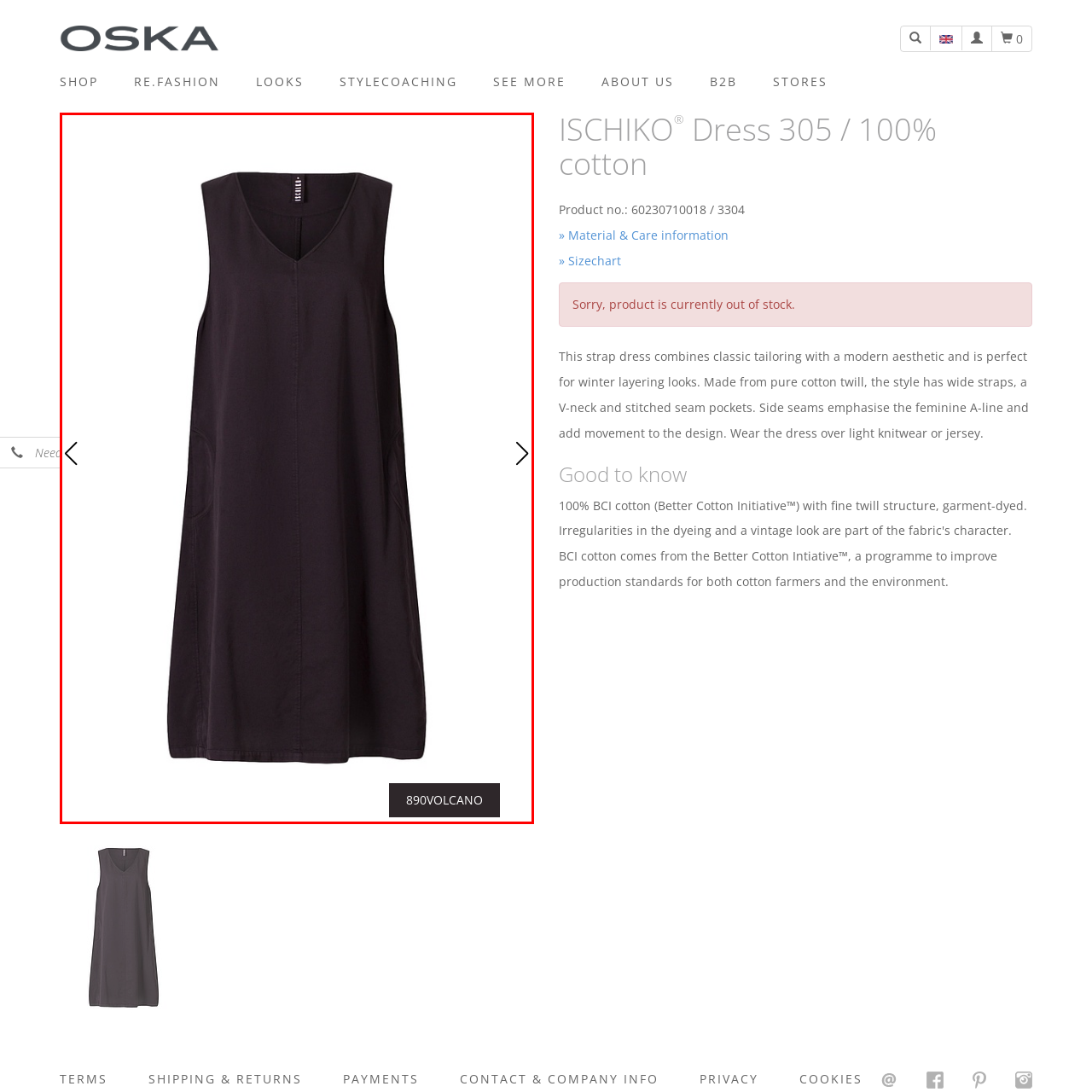Explain the image in the red bounding box with extensive details.

This image showcases the elegant ISCHIKO® Dress 305, crafted from 100% cotton in a rich, deep black shade known as "890VOLCANO." The sleeveless design features wide straps and a flattering V-neckline, making it a versatile choice for various occasions. Side seam pockets add practicality, while the A-line silhouette enhances femininity and movement. Ideal for layering, this piece can be effortlessly worn over light knitwear or jersey tops, offering both style and comfort. Perfect for winter fashion, this dress combines classic tailoring with a modern aesthetic, making it a must-have addition to any wardrobe.